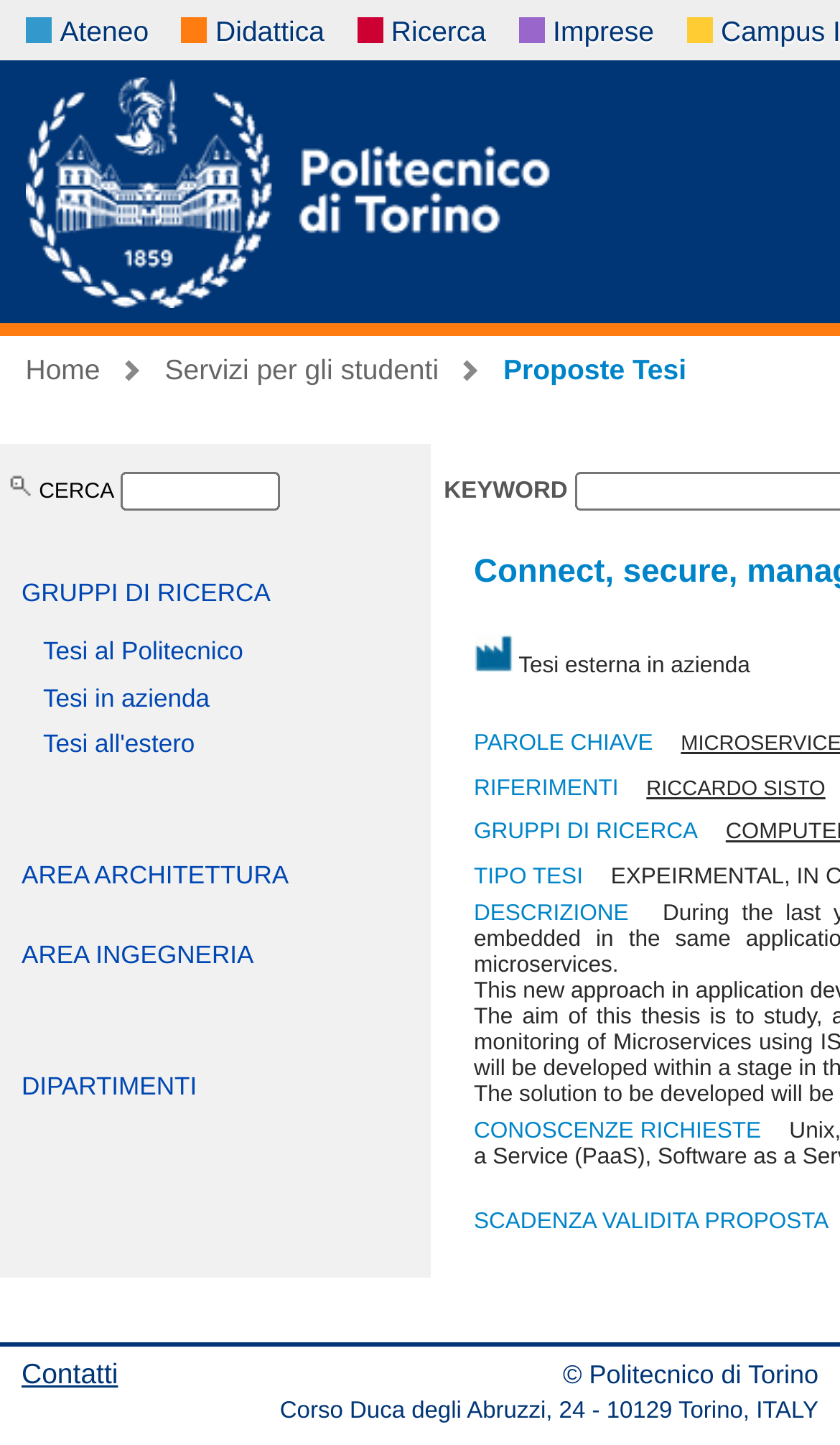Please provide a comprehensive answer to the question based on the screenshot: What is the text above the search box?

I looked at the layout of the webpage and found a search box with a label above it, which says 'Ricerca CERCA'.